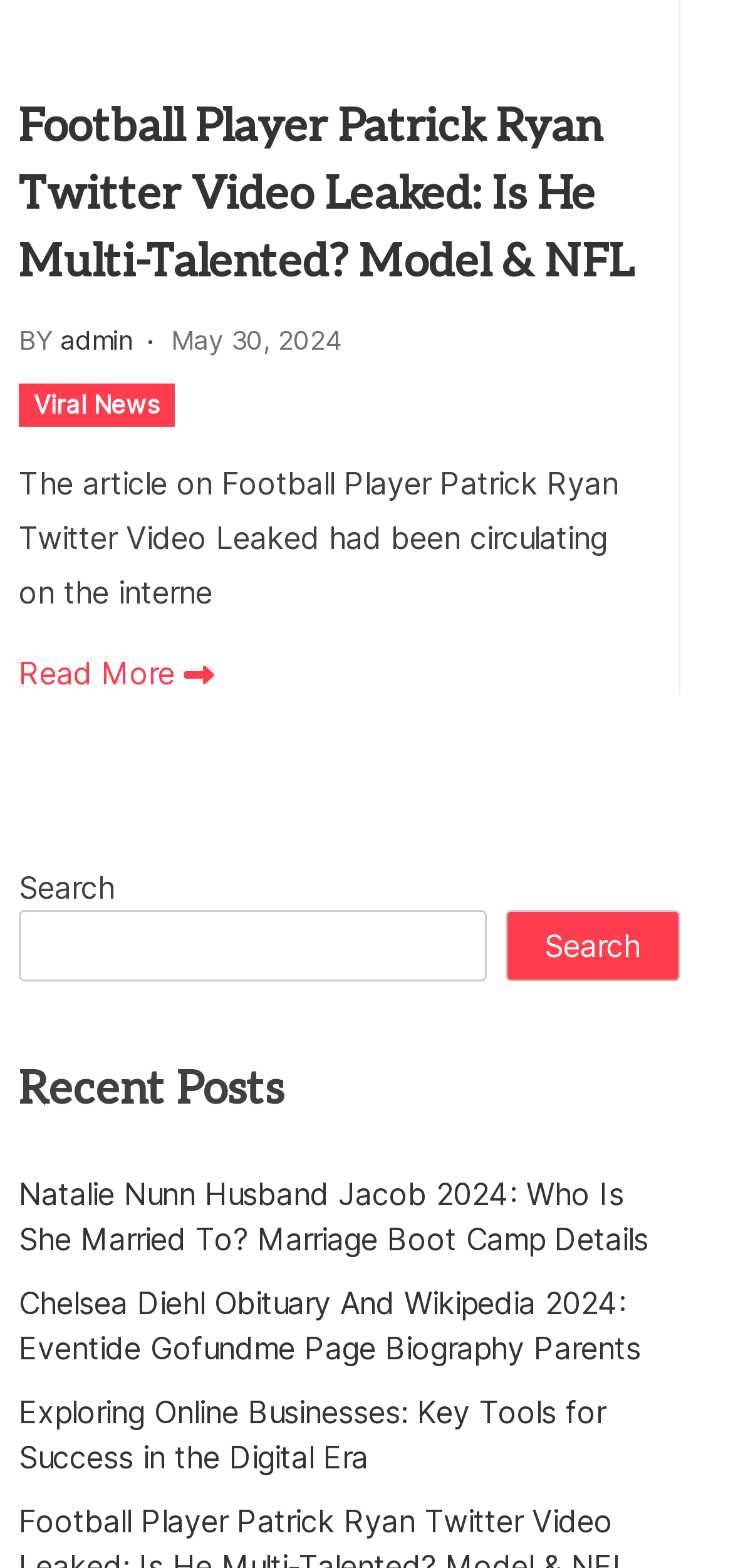Locate the bounding box coordinates of the clickable area needed to fulfill the instruction: "View recent post about Natalie Nunn Husband Jacob 2024".

[0.026, 0.741, 0.927, 0.81]